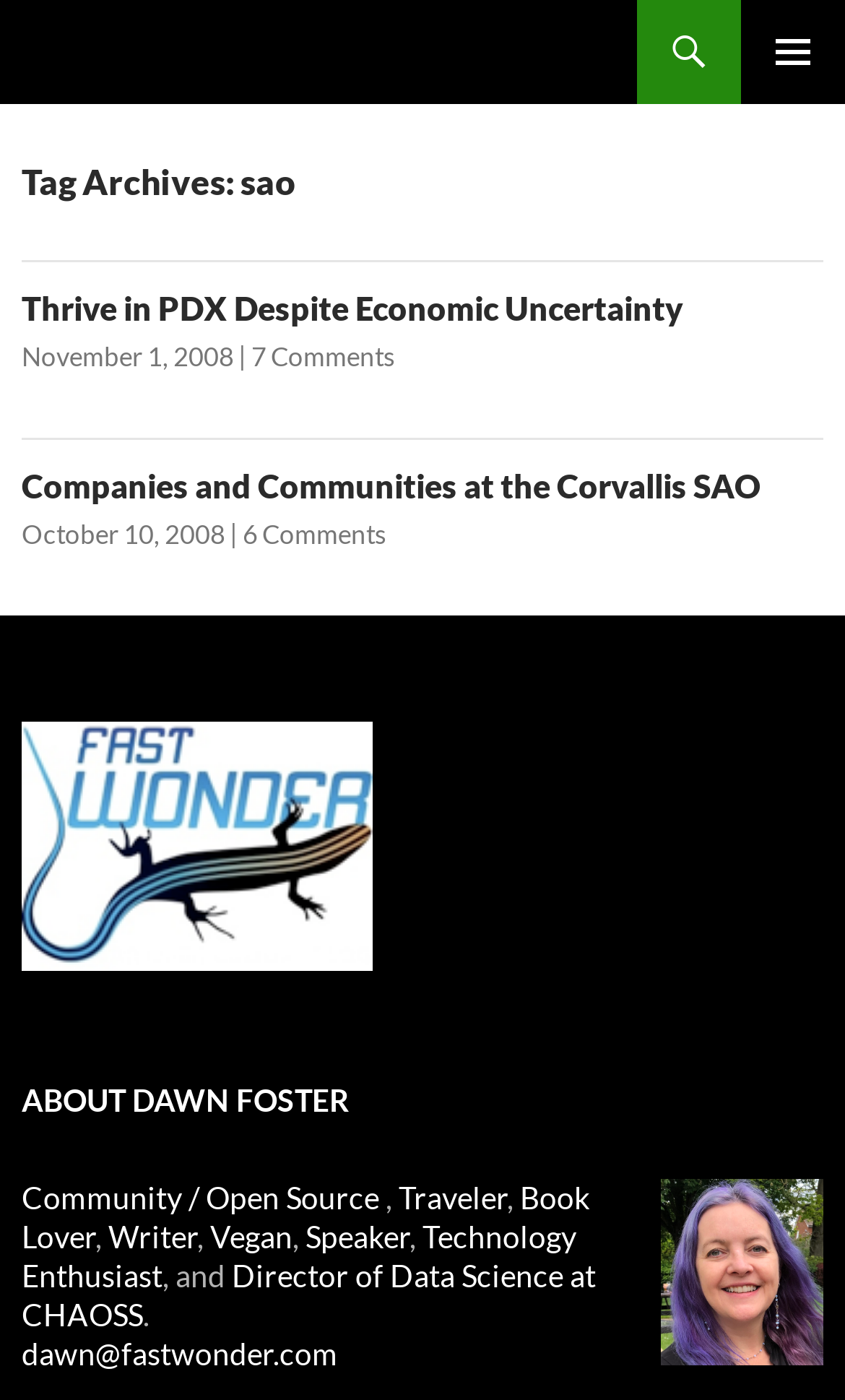Can you pinpoint the bounding box coordinates for the clickable element required for this instruction: "Read the article 'Thrive in PDX Despite Economic Uncertainty'"? The coordinates should be four float numbers between 0 and 1, i.e., [left, top, right, bottom].

[0.026, 0.206, 0.808, 0.234]